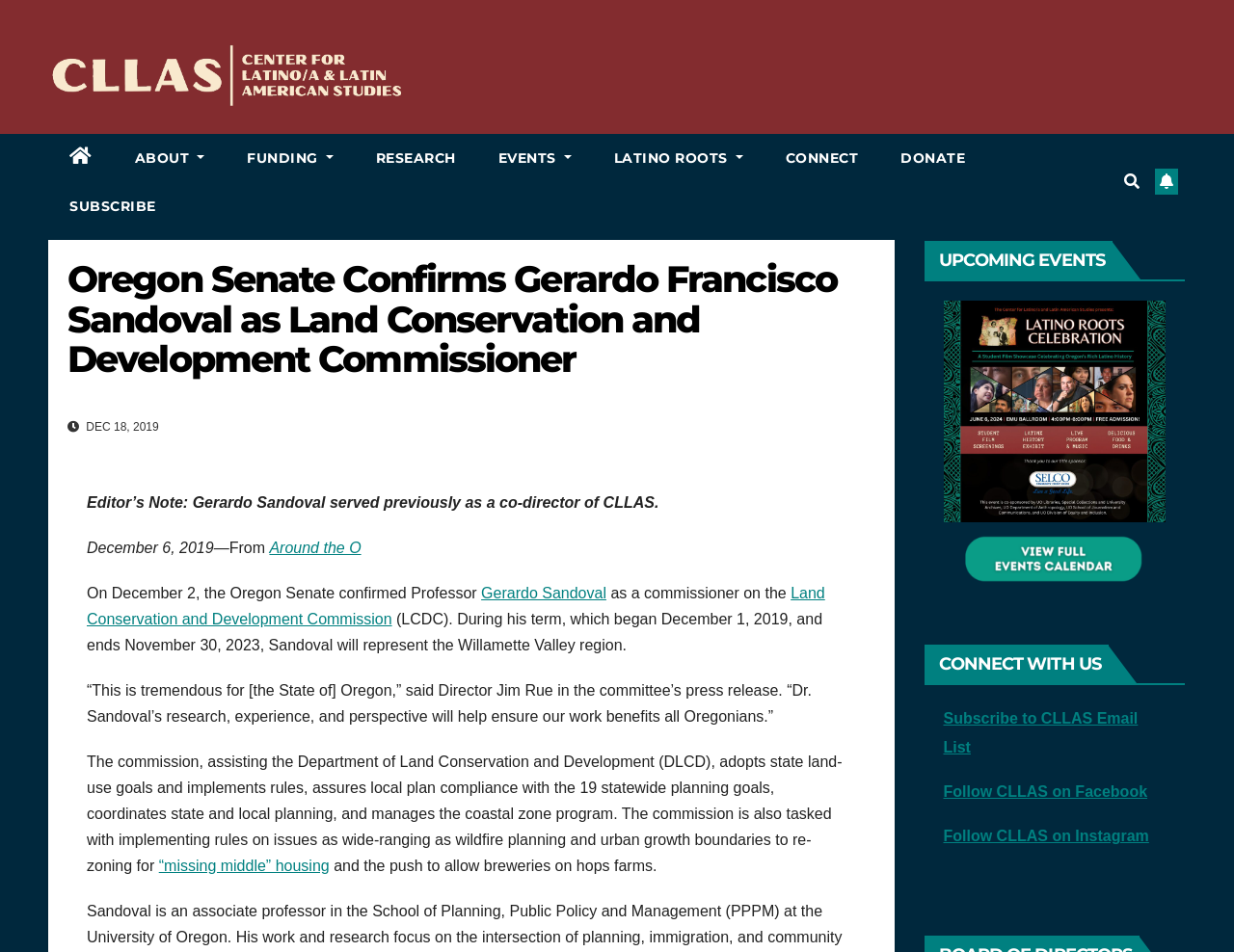What is the name of the organization that Gerardo Sandoval previously co-directed?
Using the image as a reference, answer the question with a short word or phrase.

CLLAS